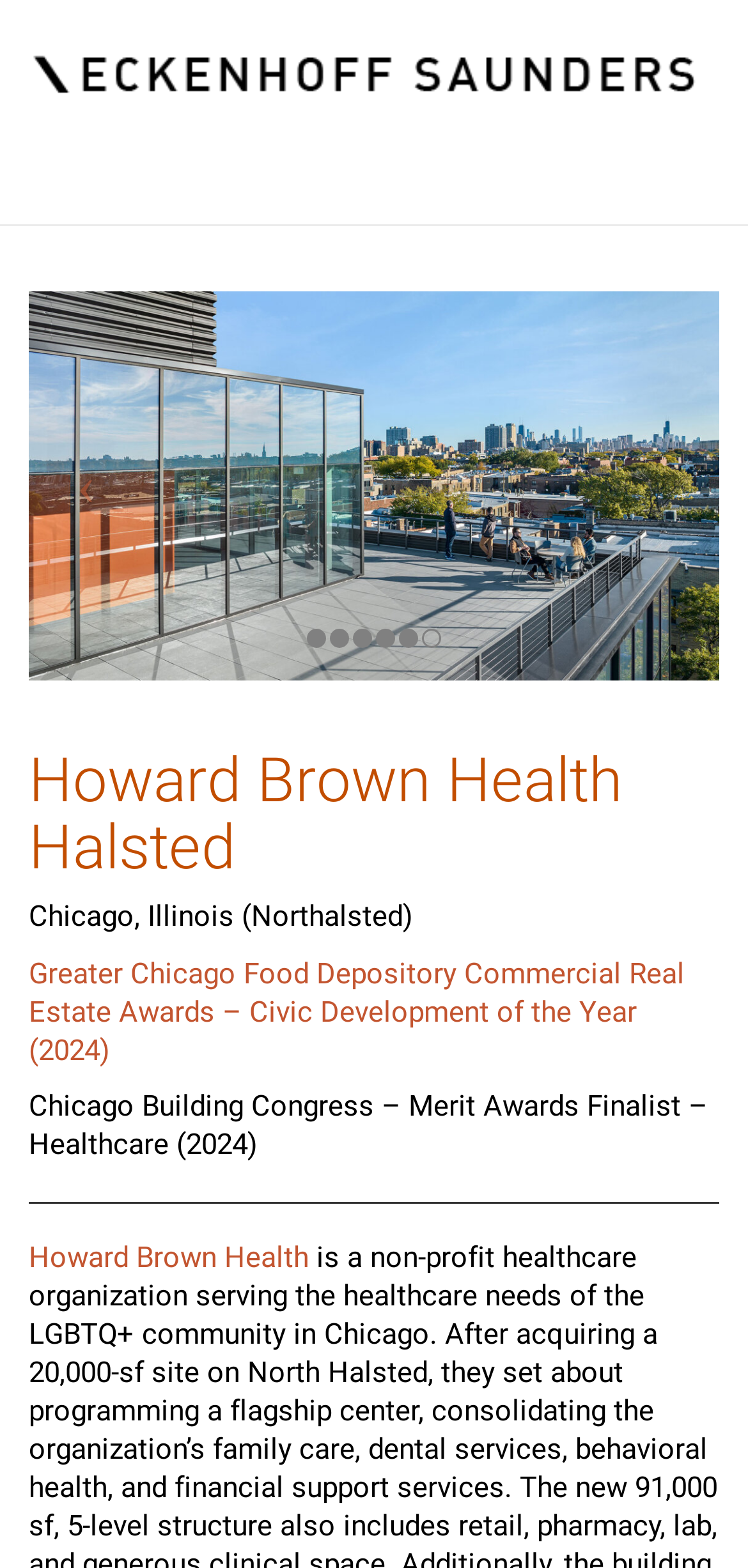Provide a one-word or brief phrase answer to the question:
What is the name of the health organization associated with Howard Brown Health Halsted?

Howard Brown Health